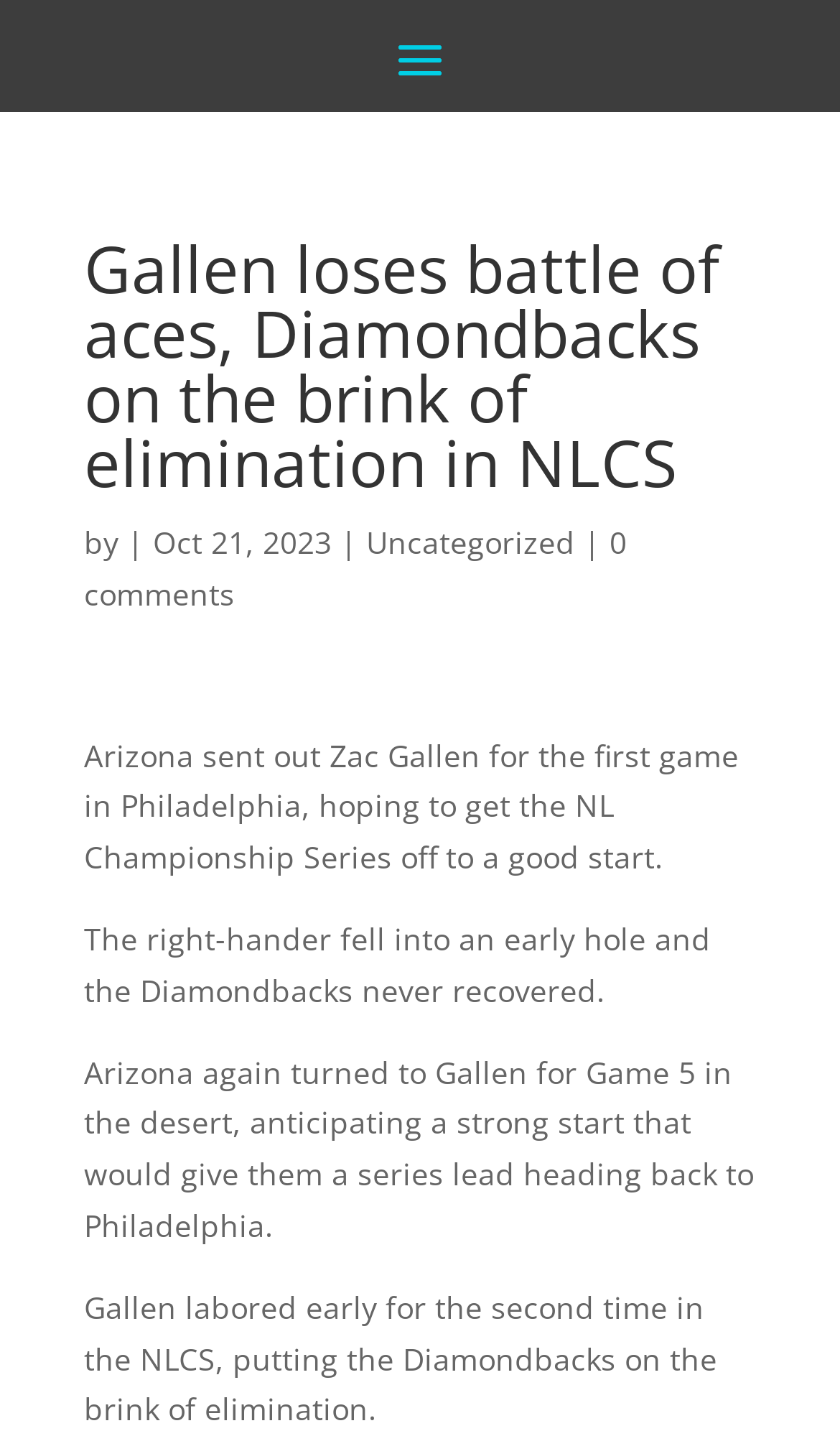Please find the bounding box coordinates (top-left x, top-left y, bottom-right x, bottom-right y) in the screenshot for the UI element described as follows: FAQ’s

None